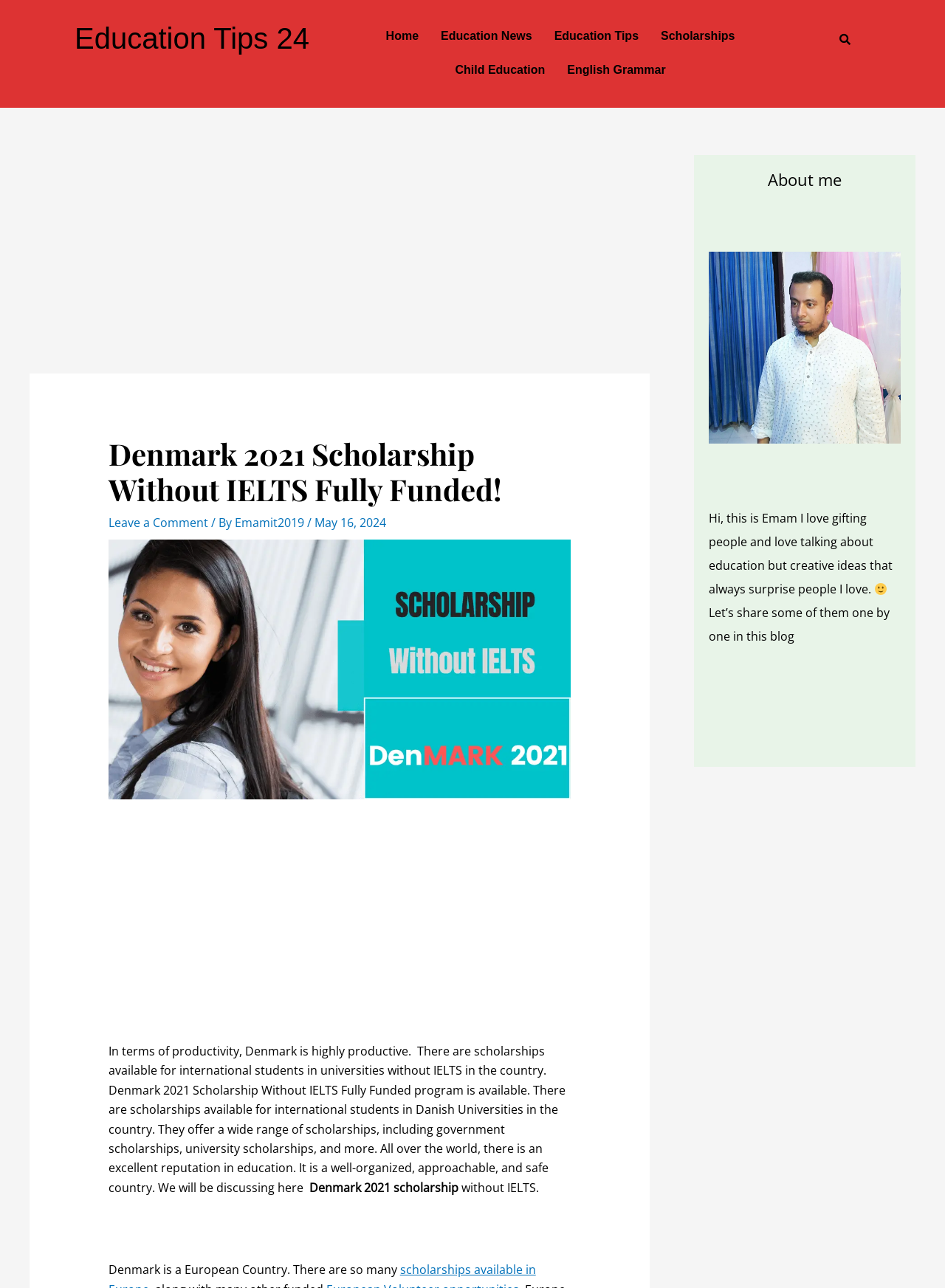What is the topic of the blog post?
Answer the question using a single word or phrase, according to the image.

Scholarship in Denmark